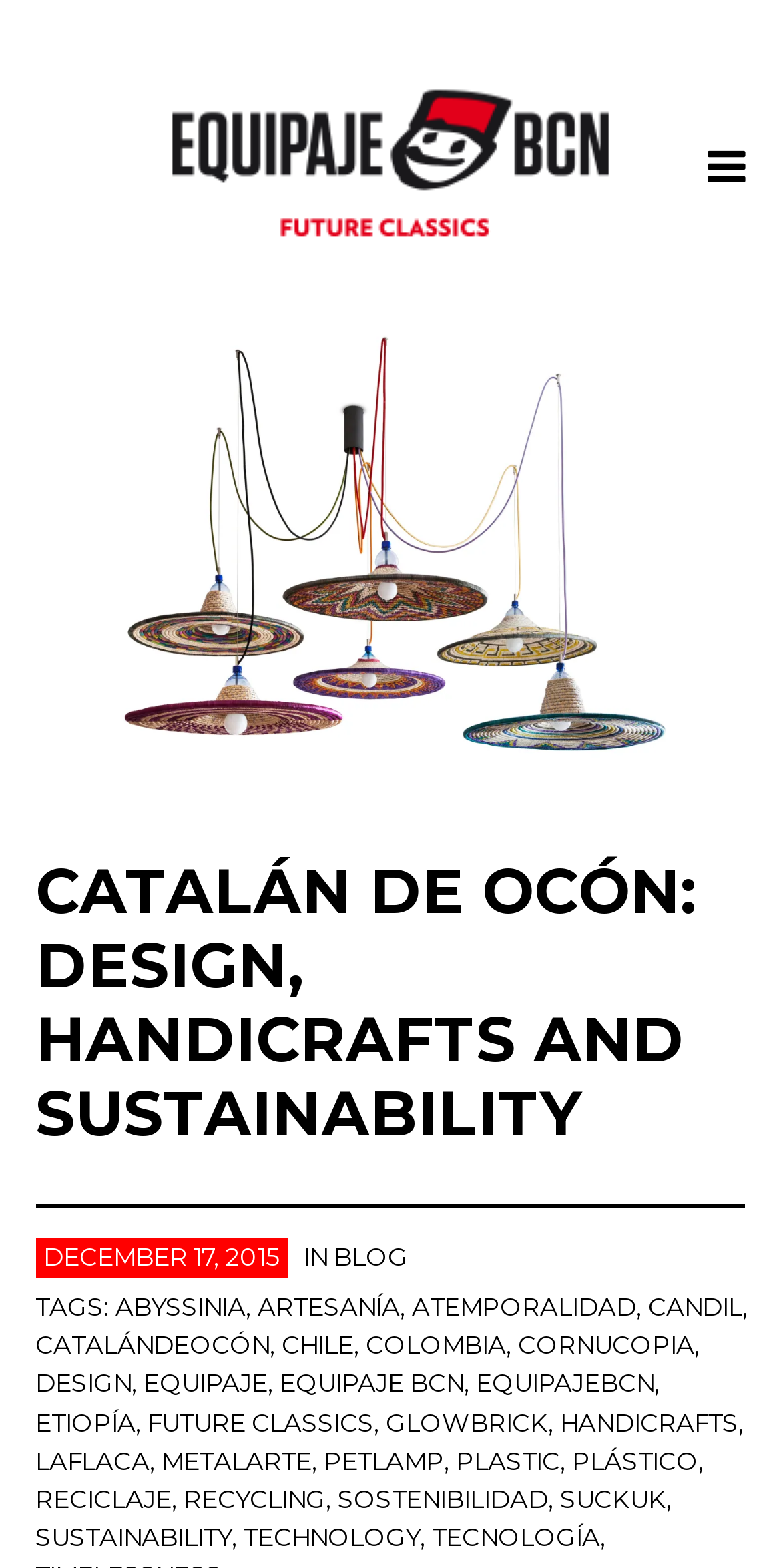Determine the bounding box coordinates of the region that needs to be clicked to achieve the task: "View the design of Álvaro Catalán de Ocón".

[0.045, 0.545, 0.955, 0.734]